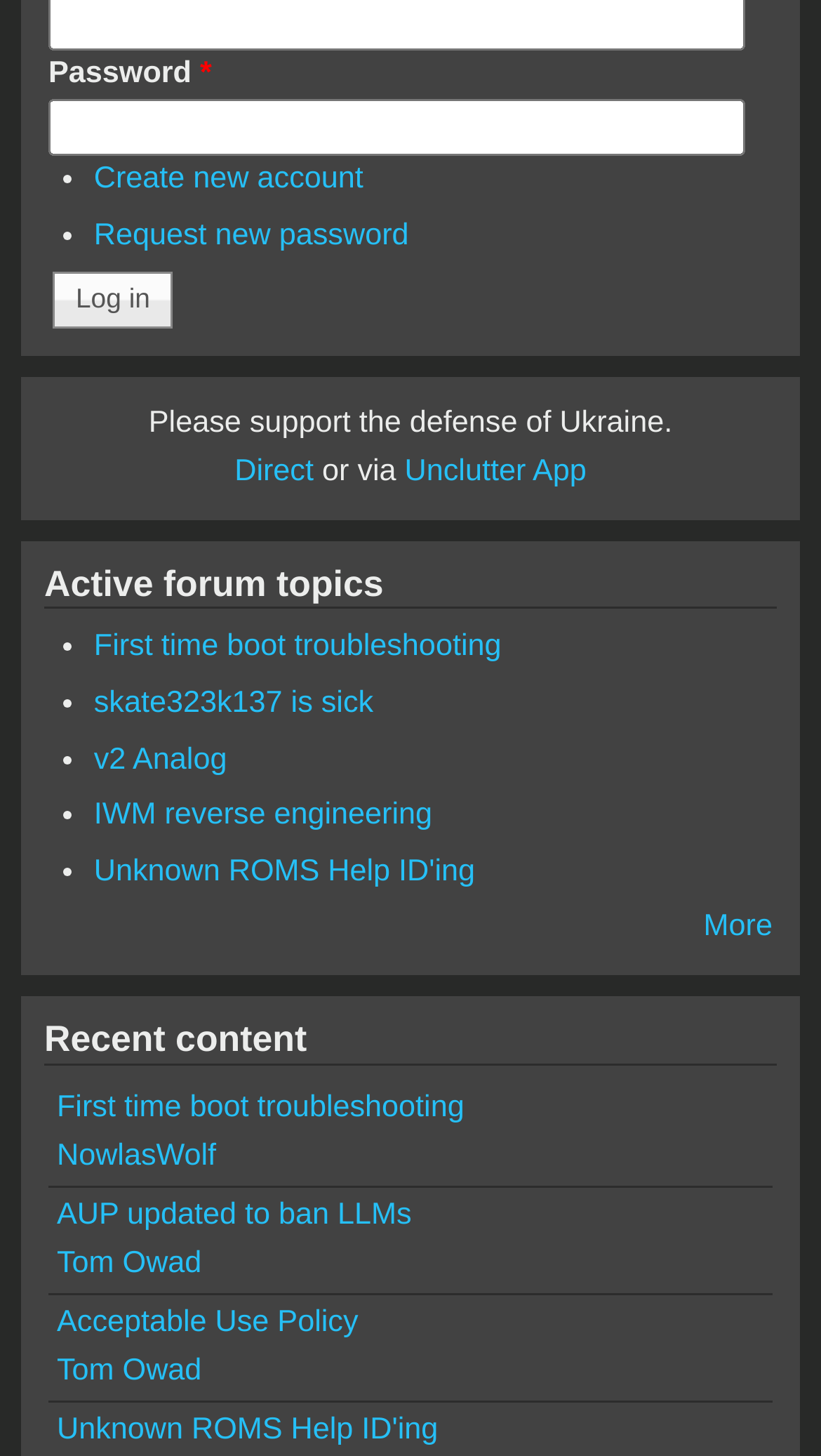Please reply with a single word or brief phrase to the question: 
What is the purpose of the 'Create new account' link?

To create a new account